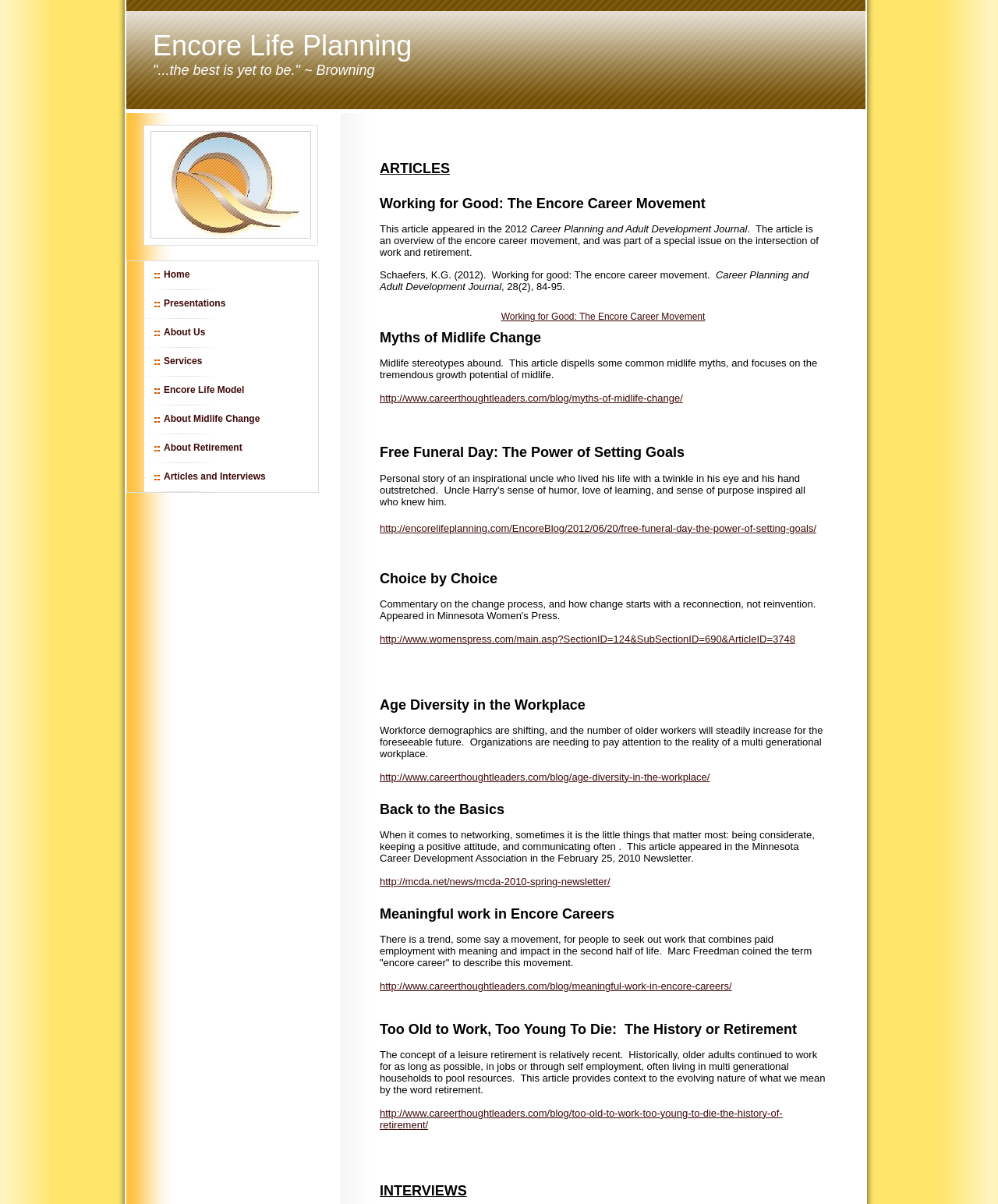Please locate the bounding box coordinates for the element that should be clicked to achieve the following instruction: "Read About Midlife Change". Ensure the coordinates are given as four float numbers between 0 and 1, i.e., [left, top, right, bottom].

[0.164, 0.338, 0.26, 0.358]